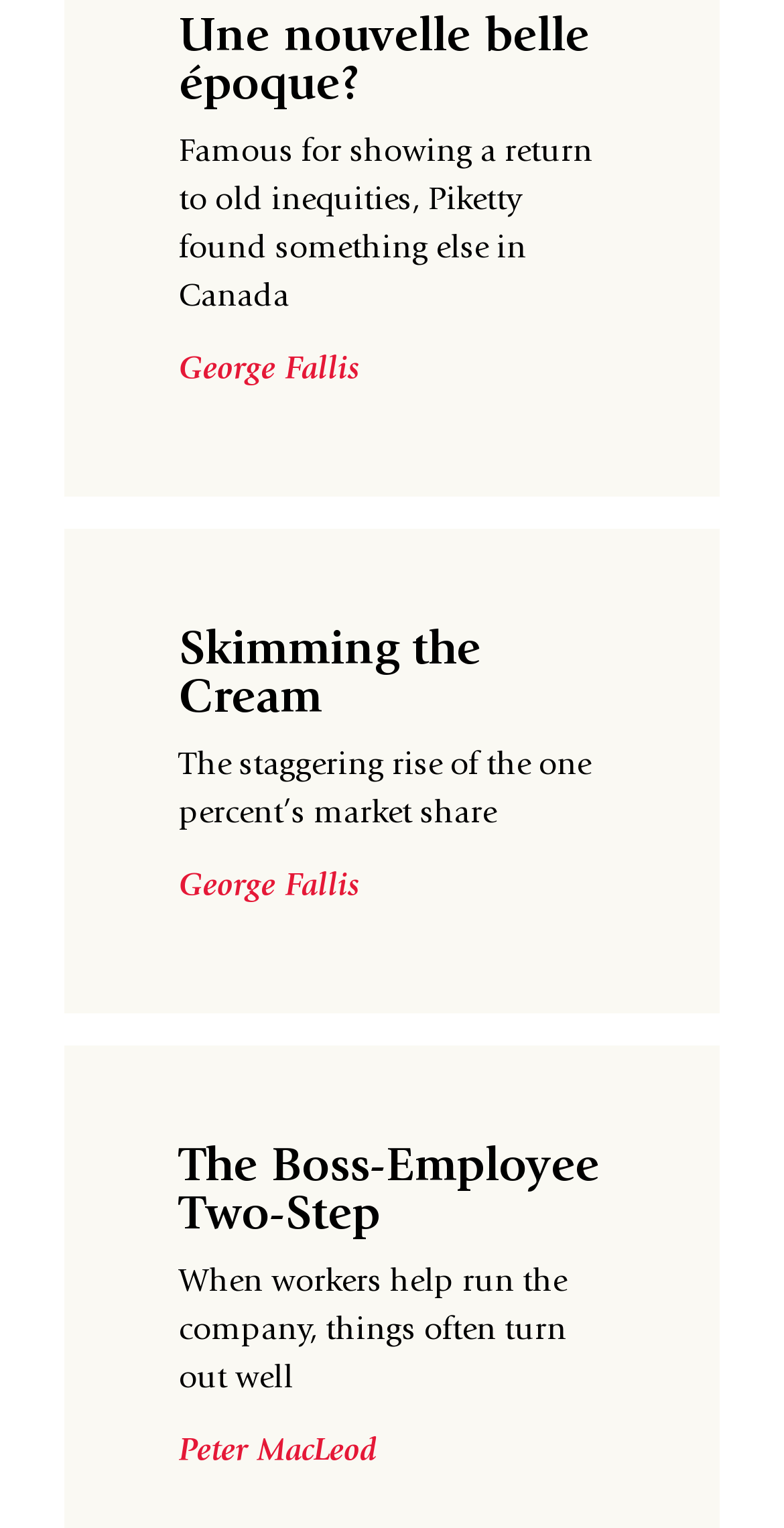Answer the following inquiry with a single word or phrase:
Who is the author of the second article?

George Fallis